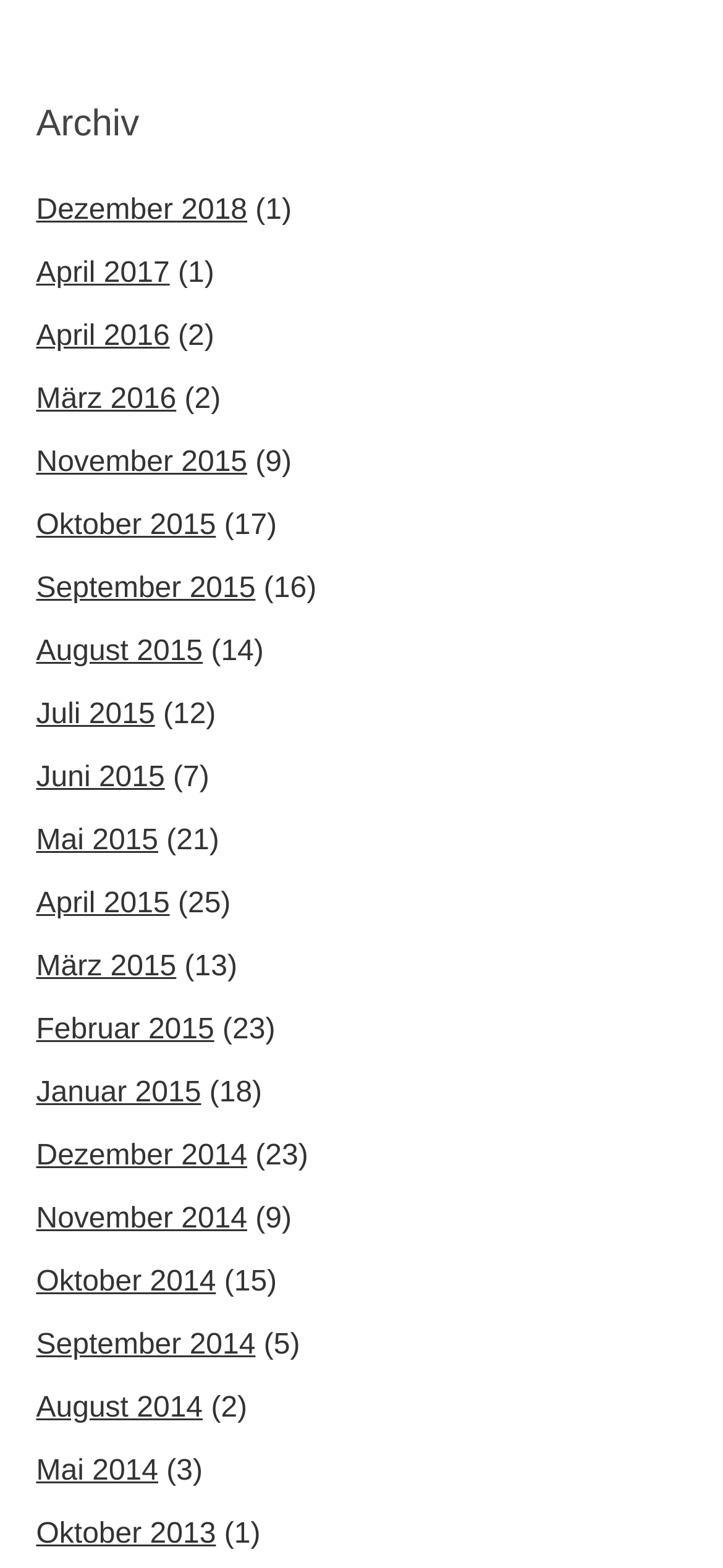Please reply to the following question with a single word or a short phrase:
How many articles are in Oktober 2014?

15